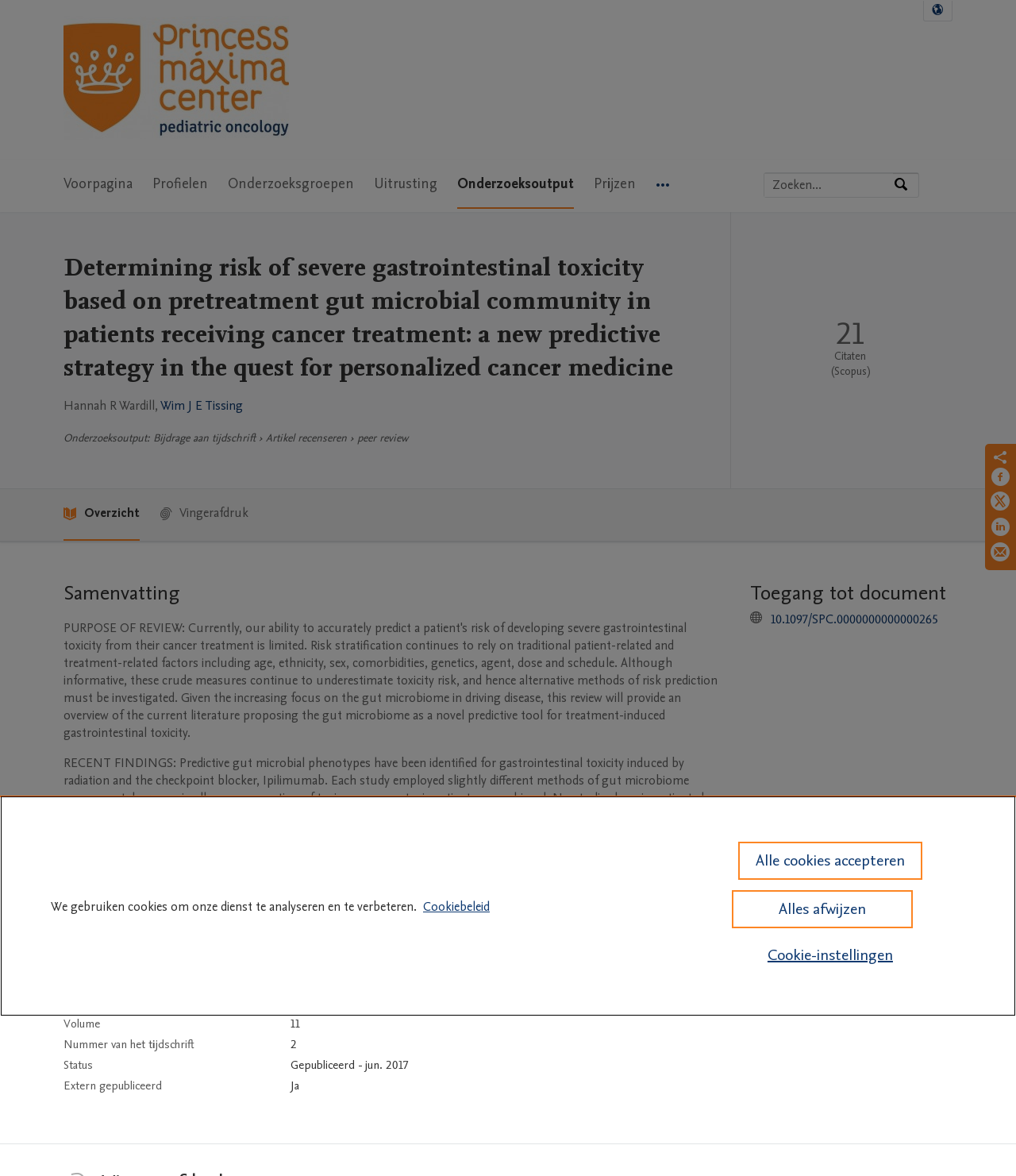What is the title of the article?
Relying on the image, give a concise answer in one word or a brief phrase.

Determining risk of severe gastrointestinal toxicity based on pretreatment gut microbial community in patients receiving cancer treatment: a new predictive strategy in the quest for personalized cancer medicine